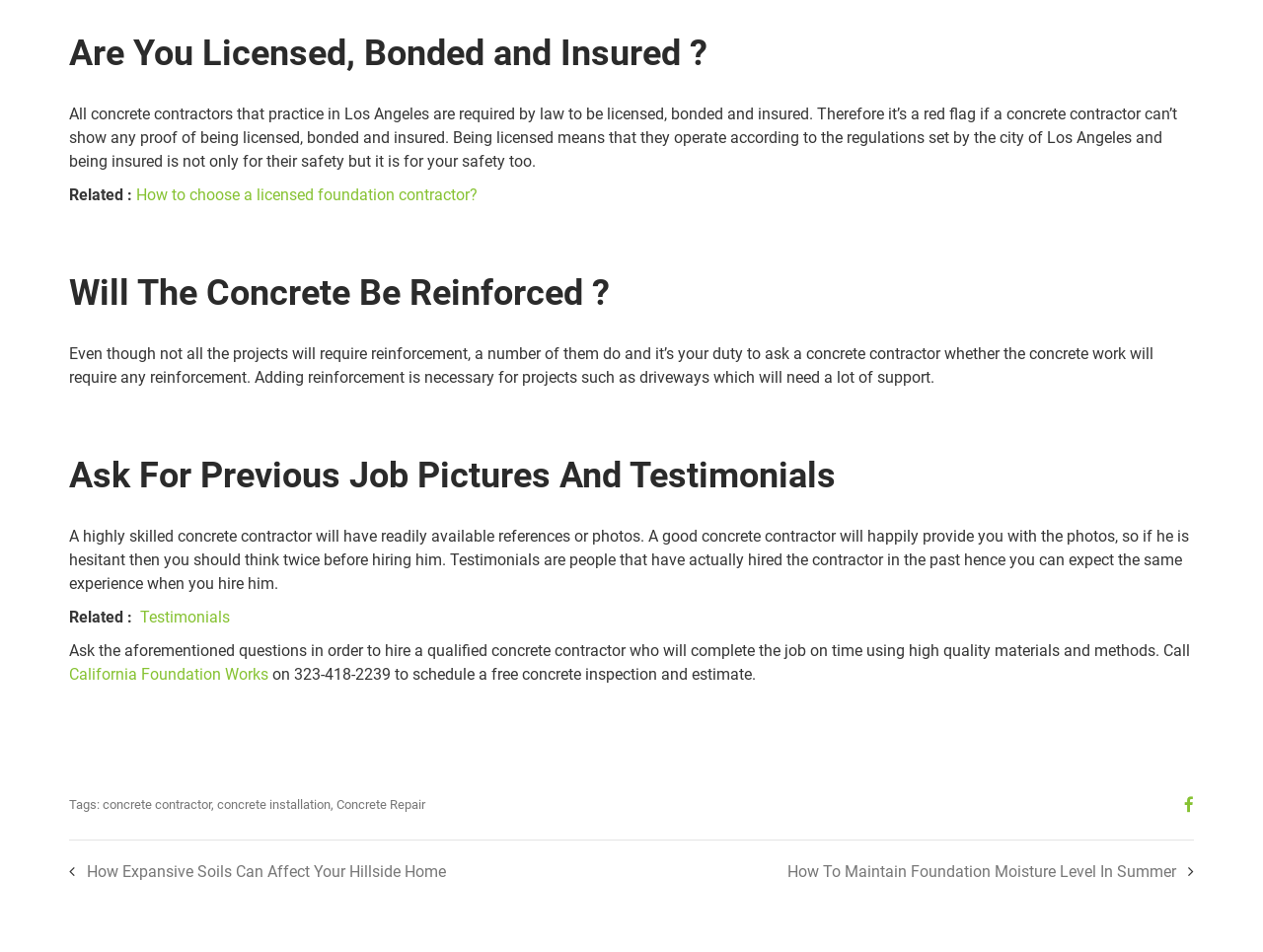Identify the bounding box coordinates for the UI element described as follows: "News & Events". Ensure the coordinates are four float numbers between 0 and 1, formatted as [left, top, right, bottom].

None